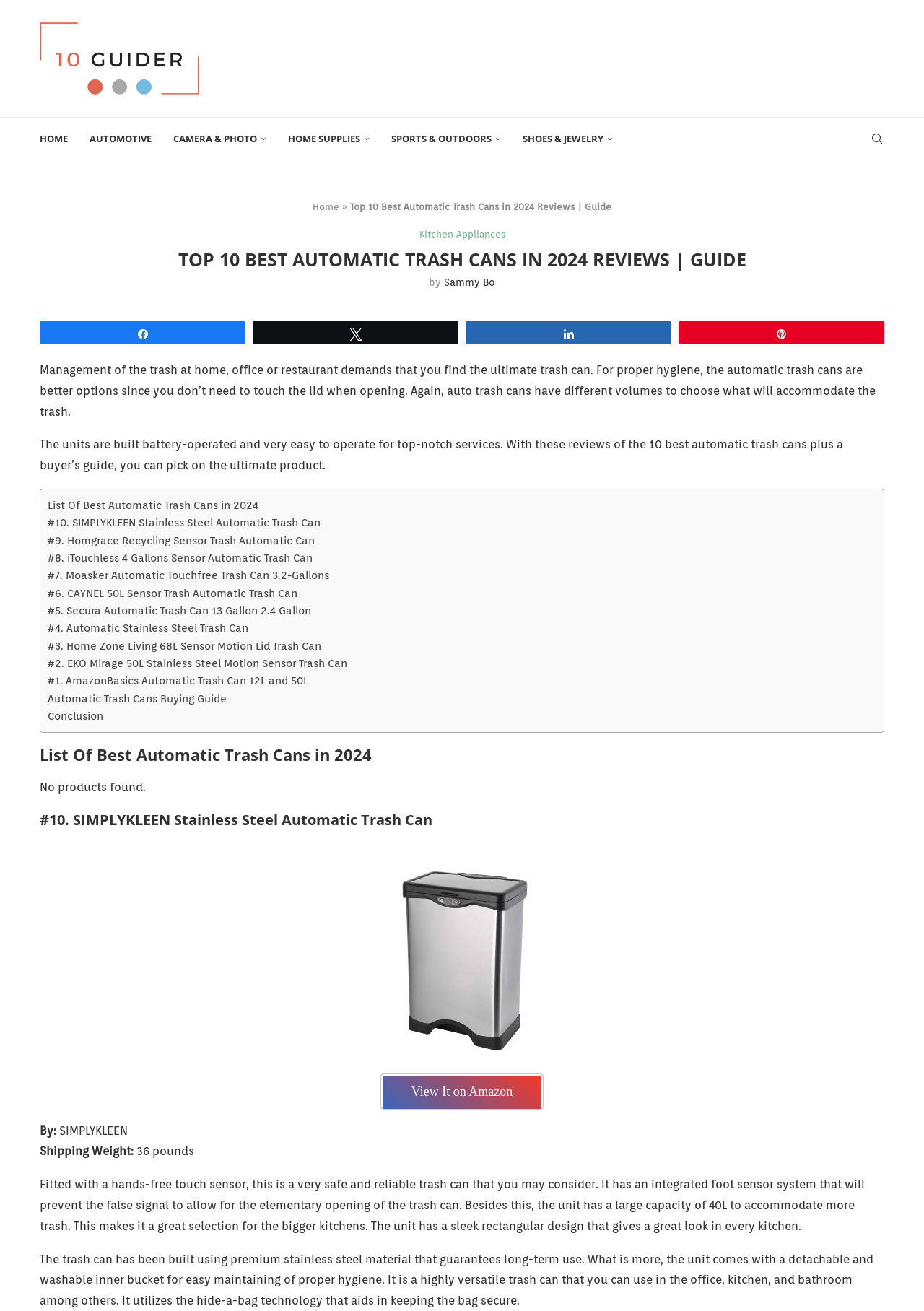Indicate the bounding box coordinates of the element that needs to be clicked to satisfy the following instruction: "Click on the '#10. SIMPLYKLEEN Stainless Steel Automatic Trash Can' link". The coordinates should be four float numbers between 0 and 1, i.e., [left, top, right, bottom].

[0.052, 0.379, 0.28, 0.392]